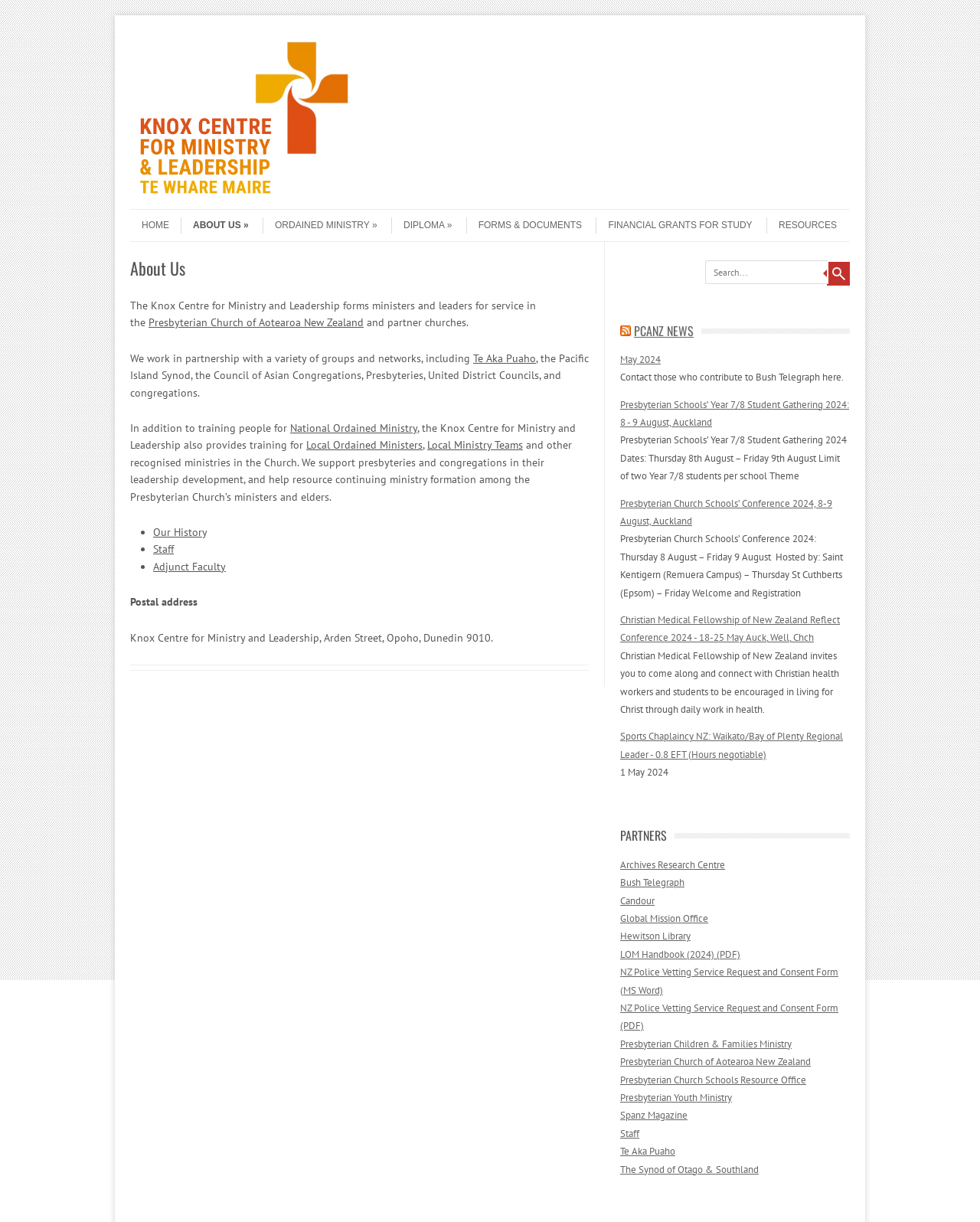By analyzing the image, answer the following question with a detailed response: How many Year 7/8 students can each school send to the Presbyterian Schools’ Year 7/8 Student Gathering 2024?

The question asks for the number of Year 7/8 students each school can send to the Presbyterian Schools’ Year 7/8 Student Gathering 2024, which can be found in the text 'Presbyterian Schools’ Year 7/8 Student Gathering 2024 Dates: Thursday 8th August – Friday 9th August Limit of two Year 7/8 students per school Theme'. This text is located in the article section of the webpage.